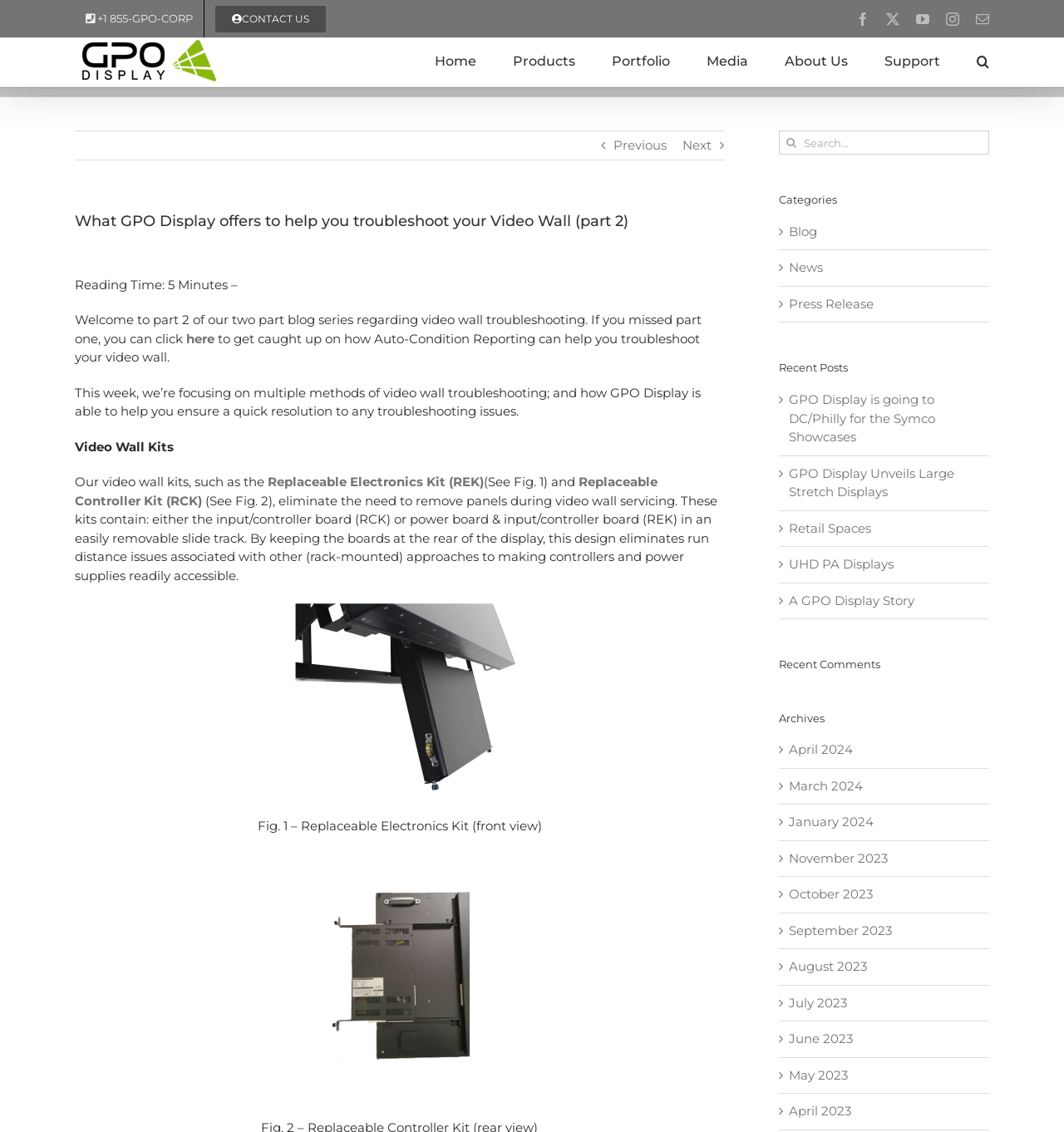How many methods of video wall troubleshooting are discussed in the blog post?
From the image, provide a succinct answer in one word or a short phrase.

Multiple